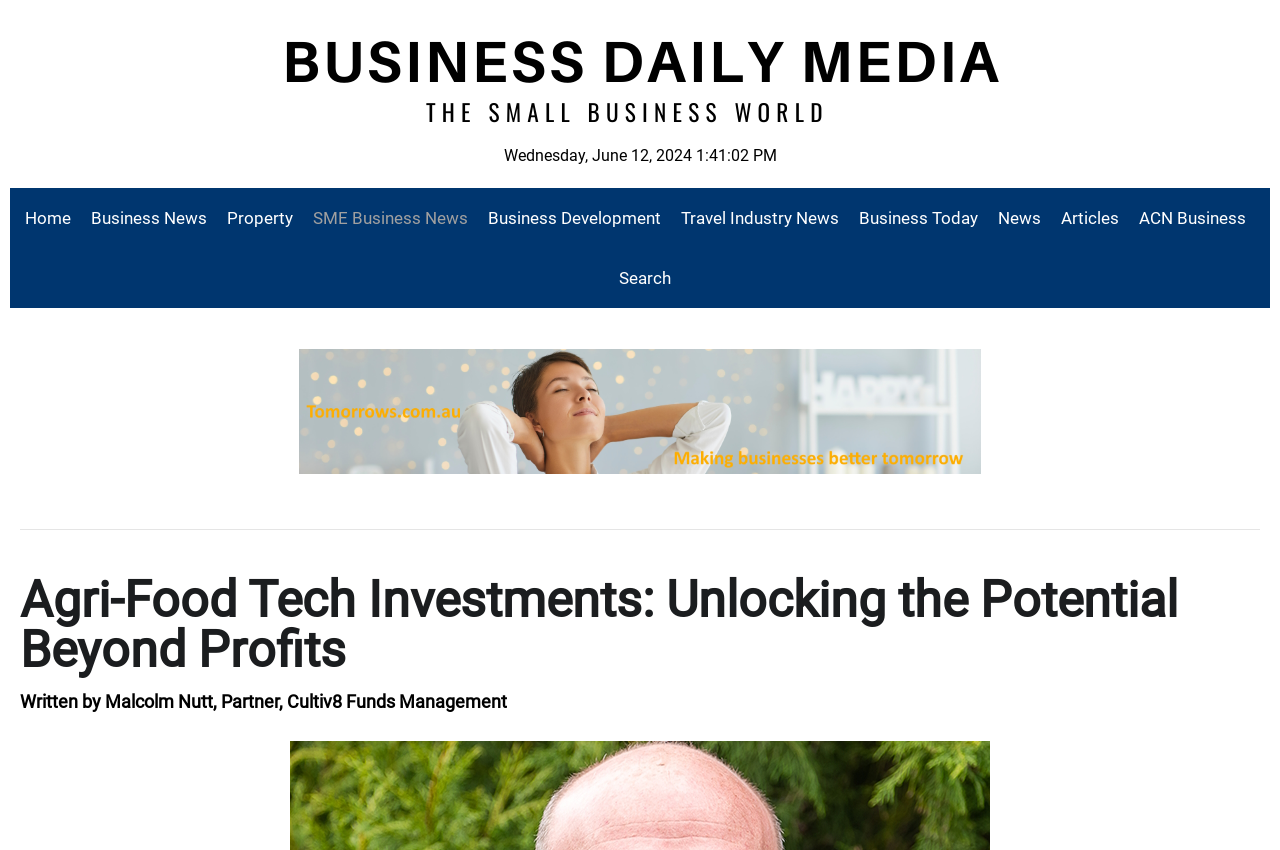Articulate a complete and detailed caption of the webpage elements.

The webpage is about Agri-Food Tech Investments, with a focus on unlocking potential beyond profits. At the top left, there is a logo of "Business Daily Media" accompanied by a link to the same. Below the logo, the current date and time "Wednesday, June 12, 2024 1:41:03 PM" is displayed. 

To the left of the date, there is a navigation menu consisting of 10 links: "Home", "Business News", "Property", "SME Business News", "Business Development", "Travel Industry News", "Business Today", "News", "Articles", and "ACN Business". These links are arranged horizontally, taking up the top section of the page.

In the middle of the page, there is a prominent heading "Agri-Food Tech Investments: Unlocking the Potential Beyond Profits", which is the title of the article. Below the heading, the author's name "Malcolm Nutt, Partner, Cultiv8 Funds Management" is mentioned, preceded by the text "Written by".

On the right side of the page, there is a link to "Business Marketing" accompanied by an image. Above this link, there is a search bar. At the bottom left of the page, there is a small dot, which seems to be a separator or a decorative element.